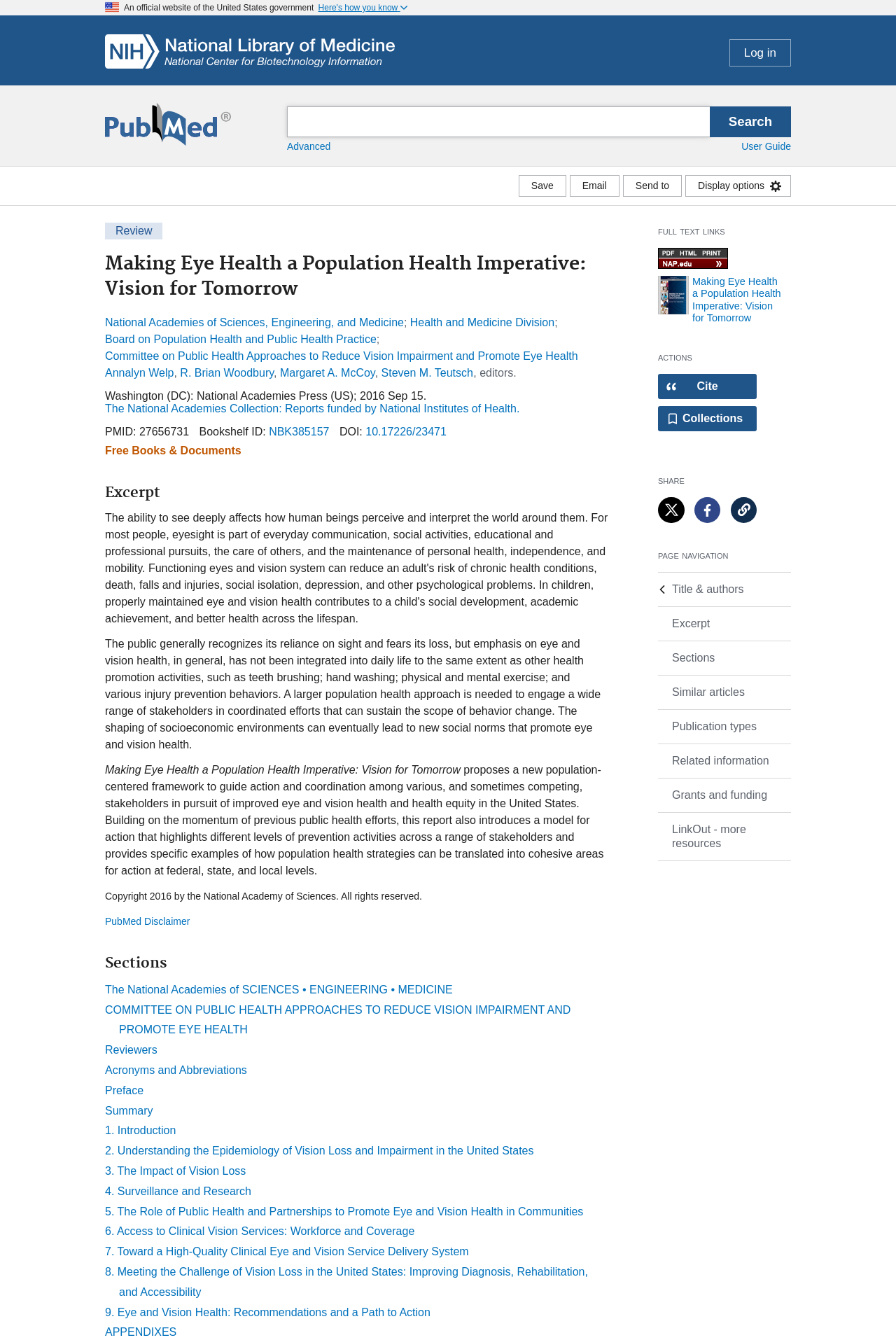Pinpoint the bounding box coordinates of the clickable area needed to execute the instruction: "Search for a term". The coordinates should be specified as four float numbers between 0 and 1, i.e., [left, top, right, bottom].

[0.305, 0.079, 0.898, 0.102]